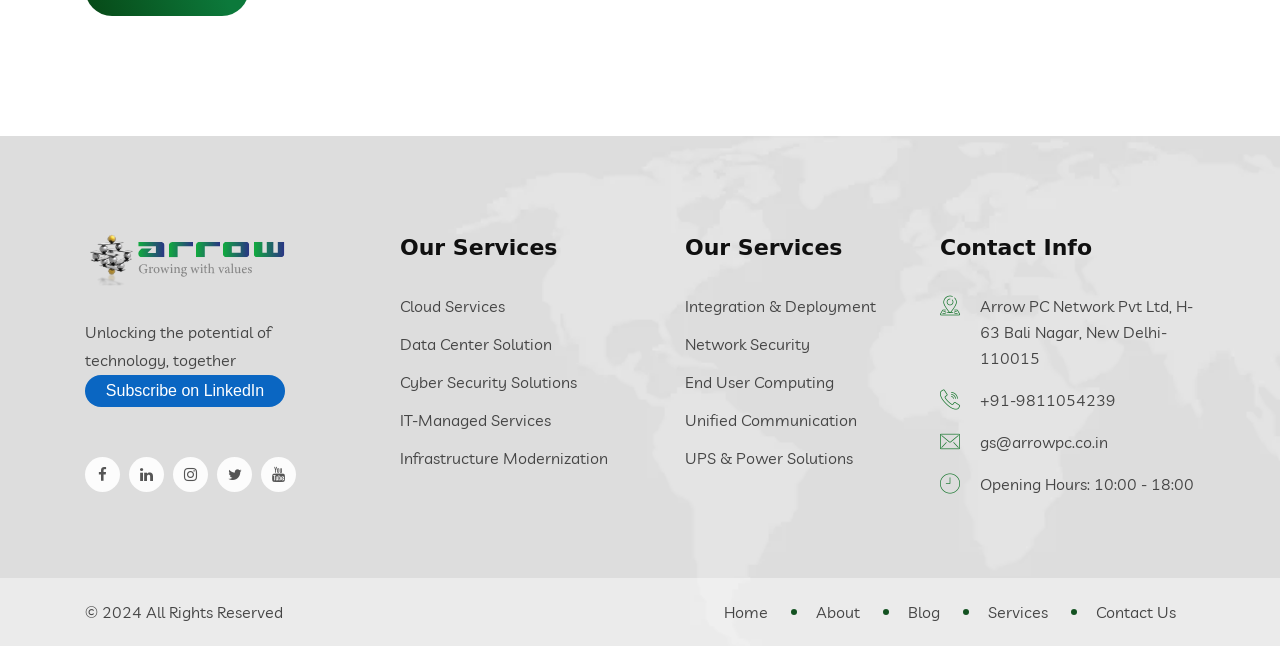What are the operating hours of the company?
Use the image to give a comprehensive and detailed response to the question.

I found the operating hours of the company in the Contact Info section, which are '10:00 - 18:00'.